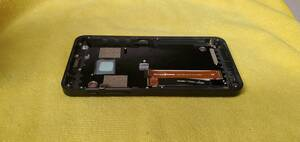Please answer the following question using a single word or phrase: 
What is the purpose of the image?

Repair guide